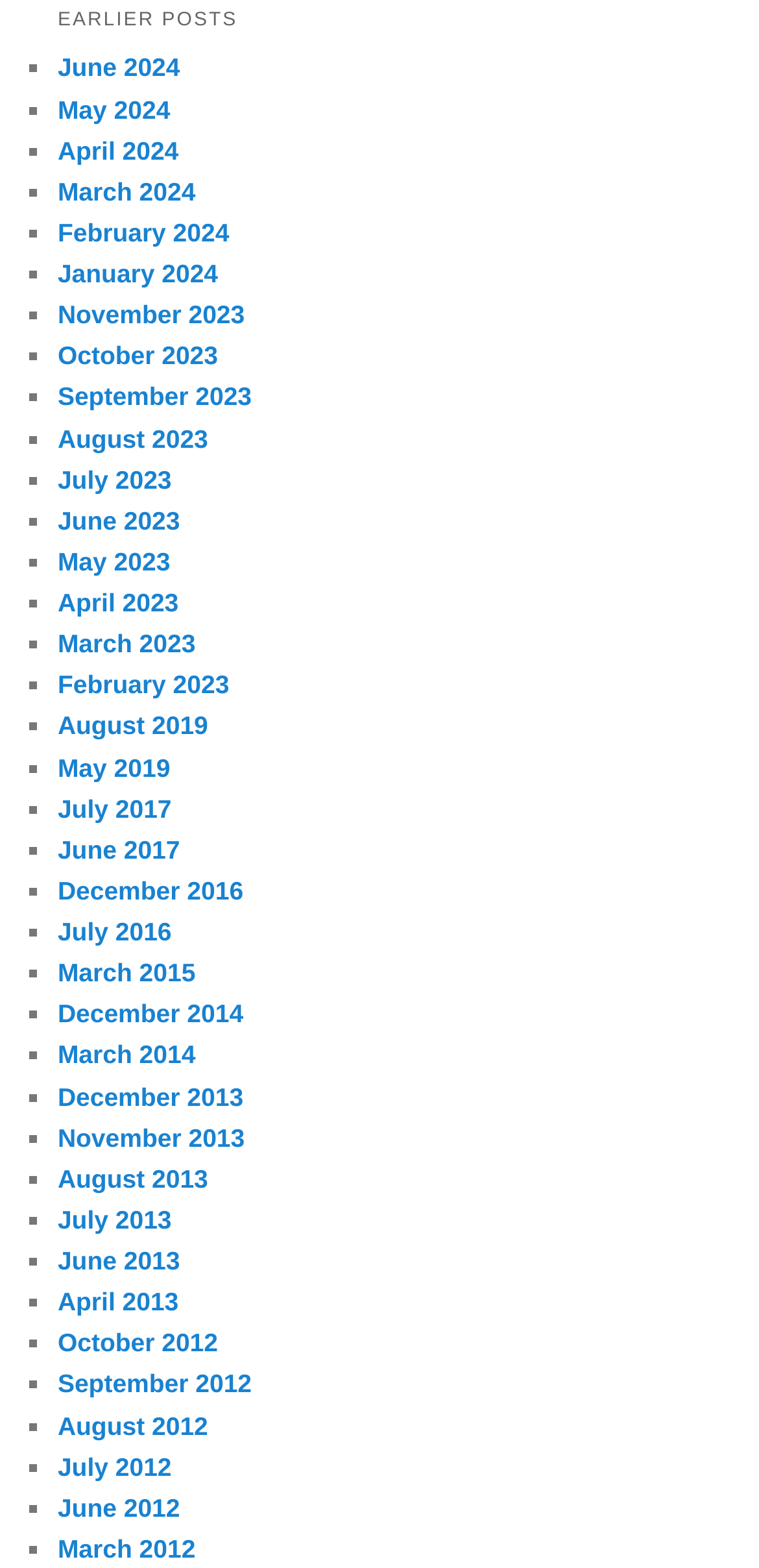Identify the bounding box coordinates of the region I need to click to complete this instruction: "Go to March 2015".

[0.076, 0.611, 0.258, 0.63]